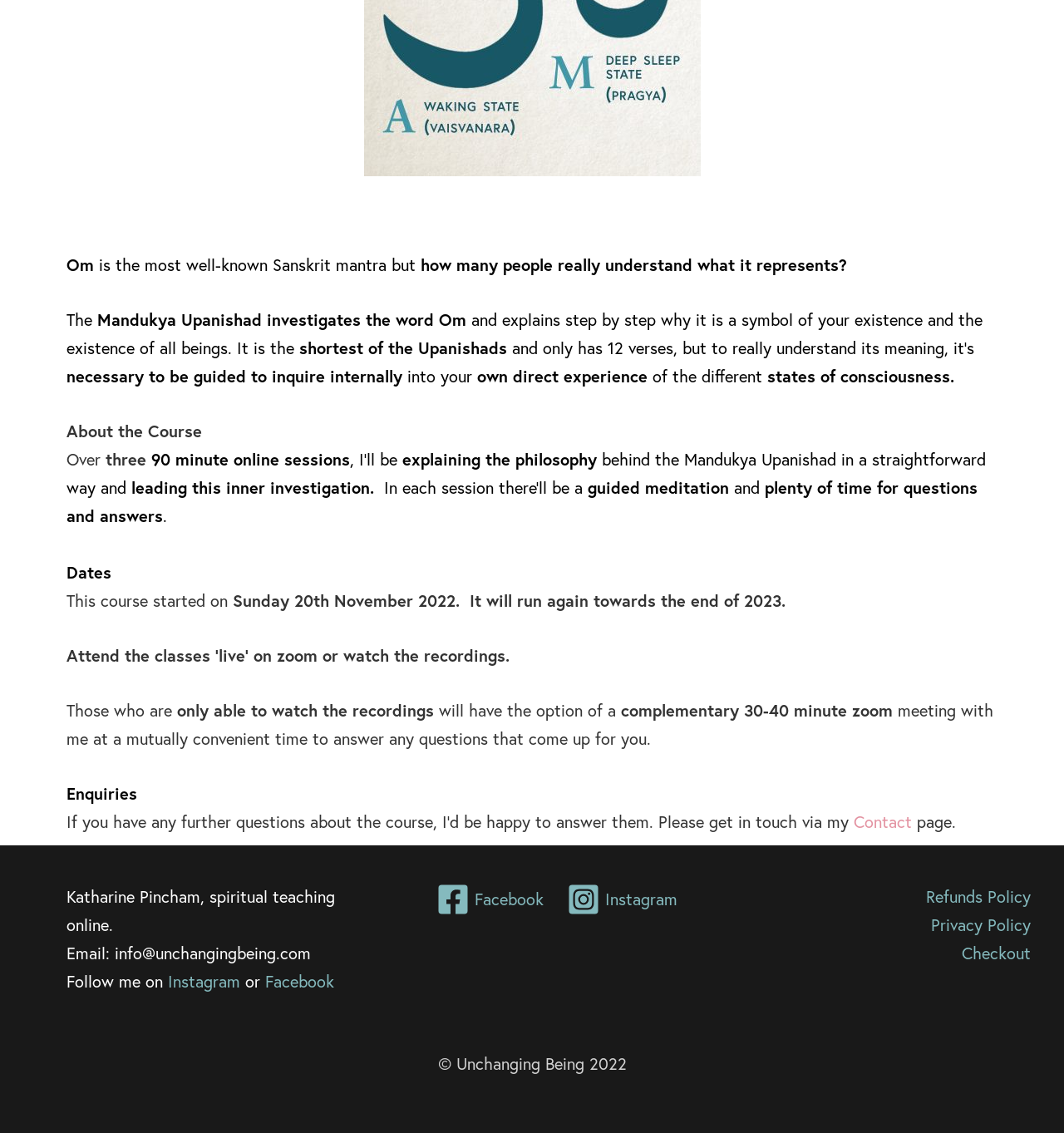Calculate the bounding box coordinates for the UI element based on the following description: "Instagram". Ensure the coordinates are four float numbers between 0 and 1, i.e., [left, top, right, bottom].

[0.527, 0.779, 0.643, 0.808]